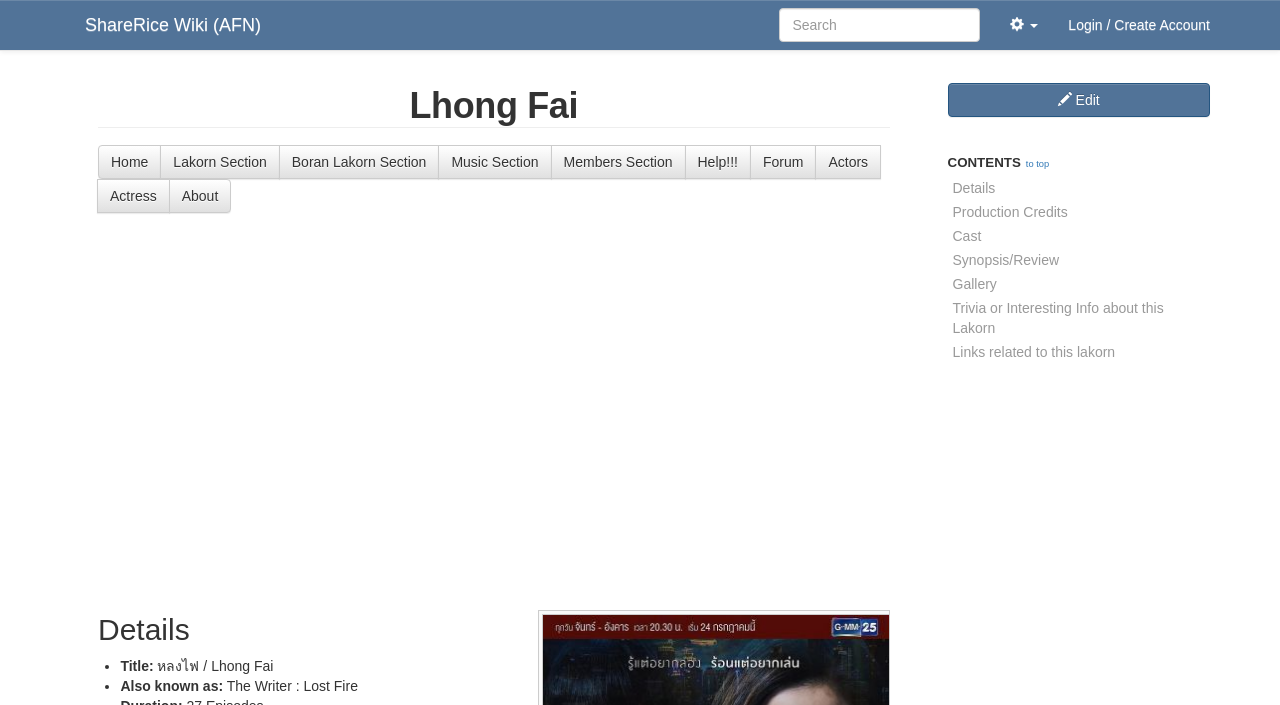Create an elaborate caption that covers all aspects of the webpage.

The webpage is about Lhong Fai, a Thai lakorn (TV drama), on the ShareRice Wiki. At the top, there is a navigation bar with links to "ShareRice Wiki (AFN)", a search box, and a login/create account link. Below the navigation bar, there is a heading "Lhong Fai" followed by a row of links to different sections, including "Home", "Lakorn Section", "Boran Lakorn Section", "Music Section", "Members Section", "Help!!!", "Forum", "Actors", and "Actress".

On the left side of the page, there is a long vertical list of links, including "Details", "Production Credits", "Cast", "Synopsis/Review", "Gallery", "Trivia or Interesting Info about this Lakorn", and "Links related to this lakorn". Above this list, there is an advertisement iframe.

On the right side of the page, there is a section with details about Lhong Fai, including its title, also known as "The Writer: Lost Fire". There are also edit and "to top" links nearby.

There are 13 links in the navigation bar and 11 links in the vertical list on the left side, making a total of 24 links on the page. The page also contains a search box, an advertisement iframe, and several headings and static text elements.